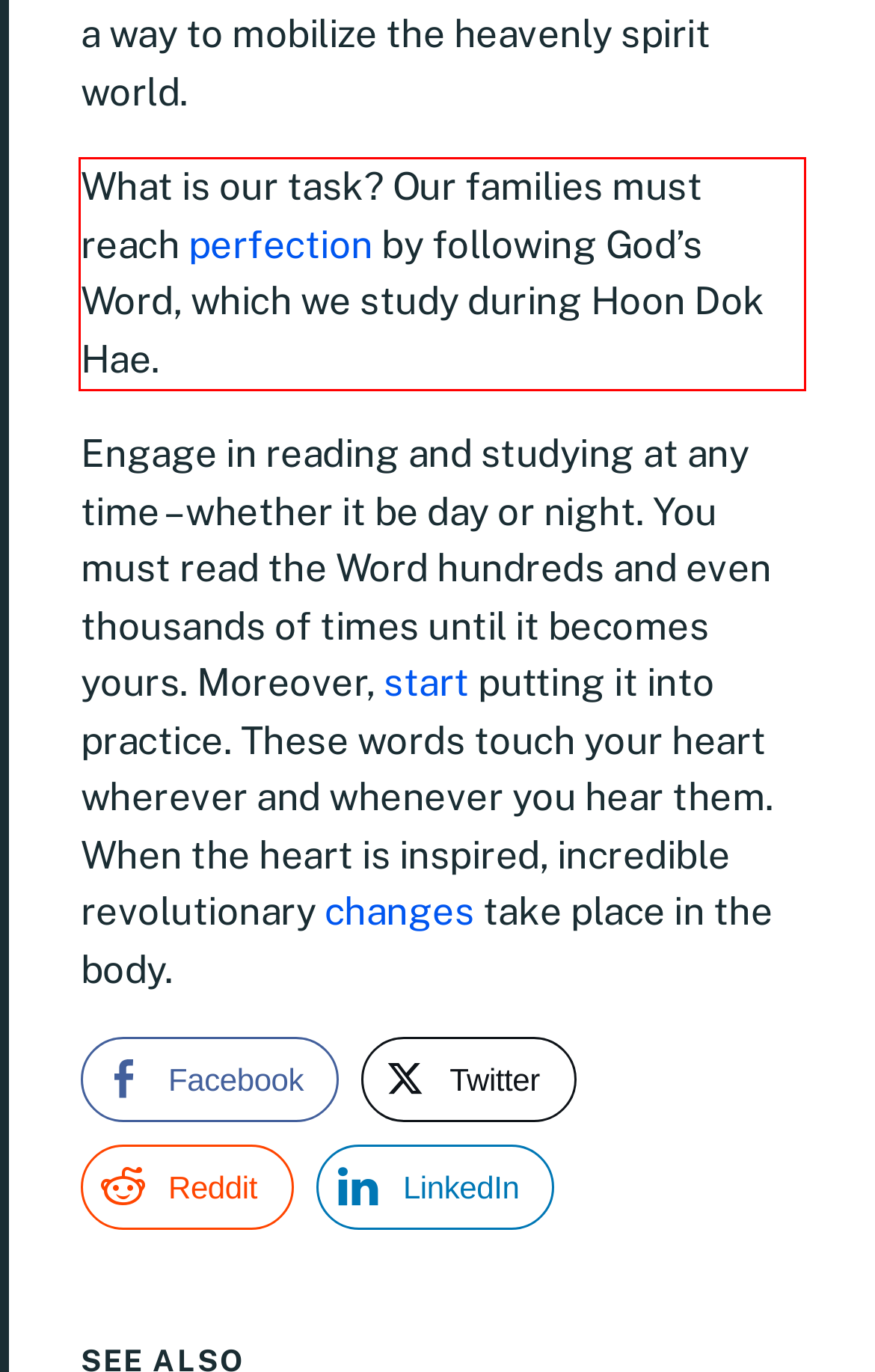Given a webpage screenshot with a red bounding box, perform OCR to read and deliver the text enclosed by the red bounding box.

What is our task? Our families must reach perfection by following God’s Word, which we study during Hoon Dok Hae.